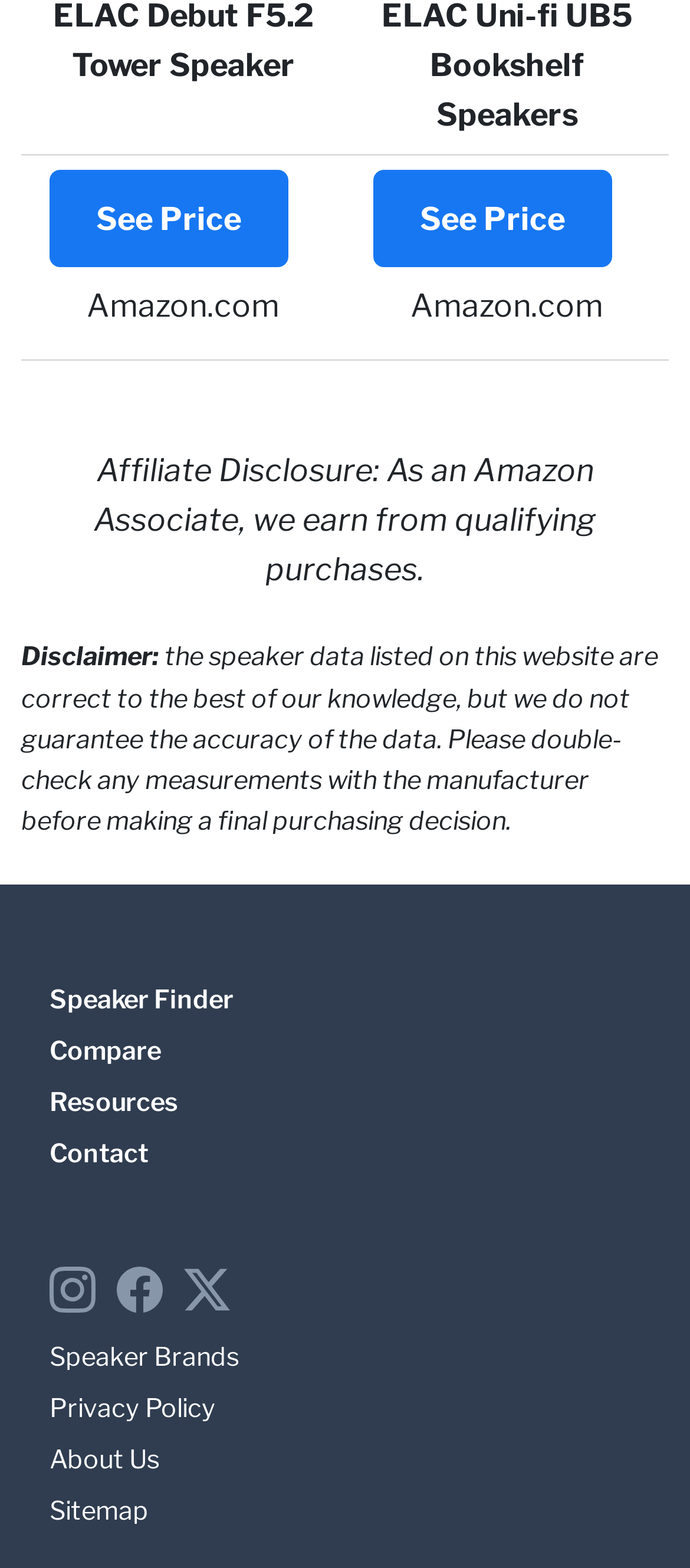Answer the following query with a single word or phrase:
How many social media links are present on this webpage?

3